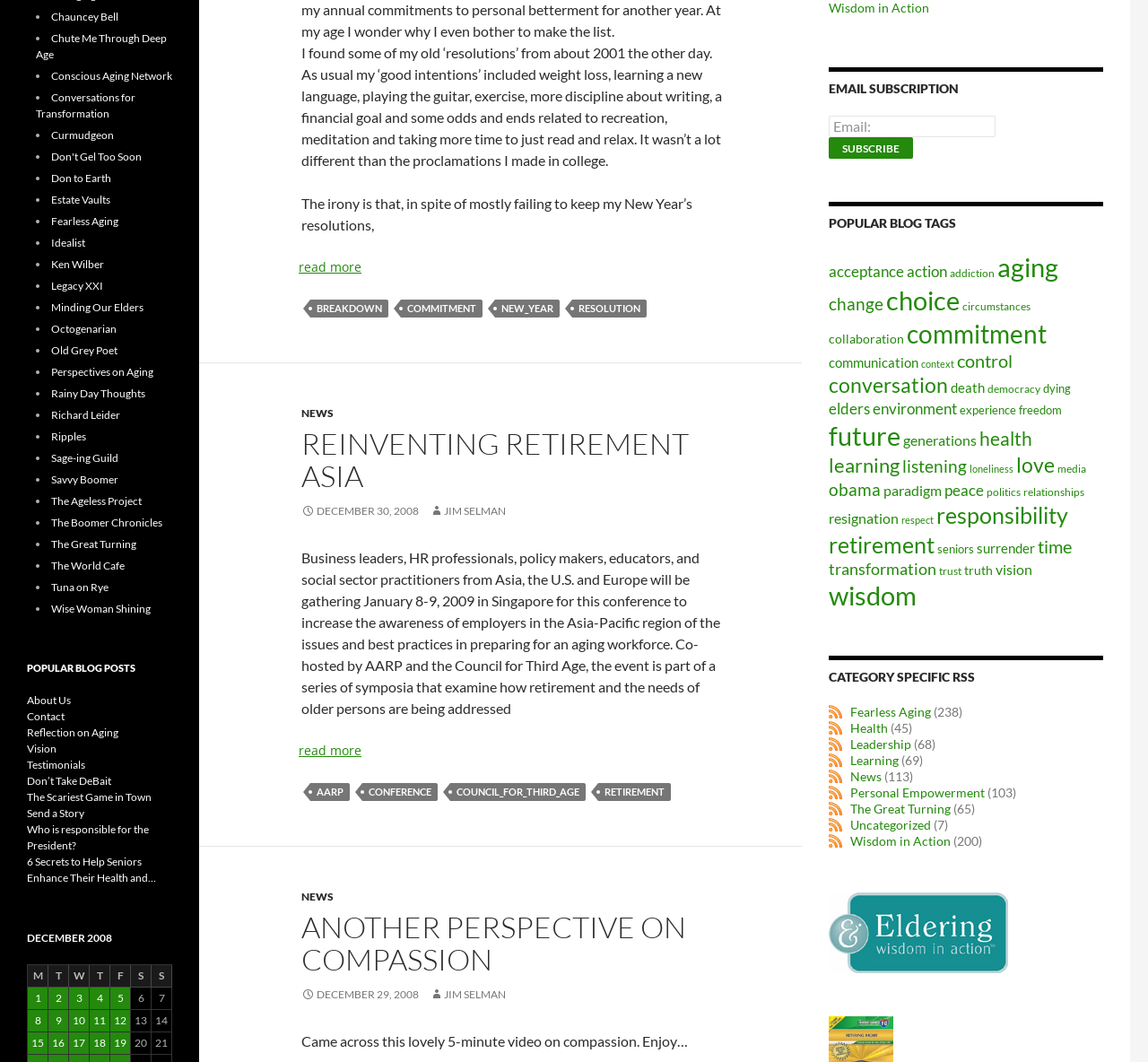Provide the bounding box coordinates in the format (top-left x, top-left y, bottom-right x, bottom-right y). All values are floating point numbers between 0 and 1. Determine the bounding box coordinate of the UI element described as: Wisdom in Action

[0.722, 0.0, 0.809, 0.014]